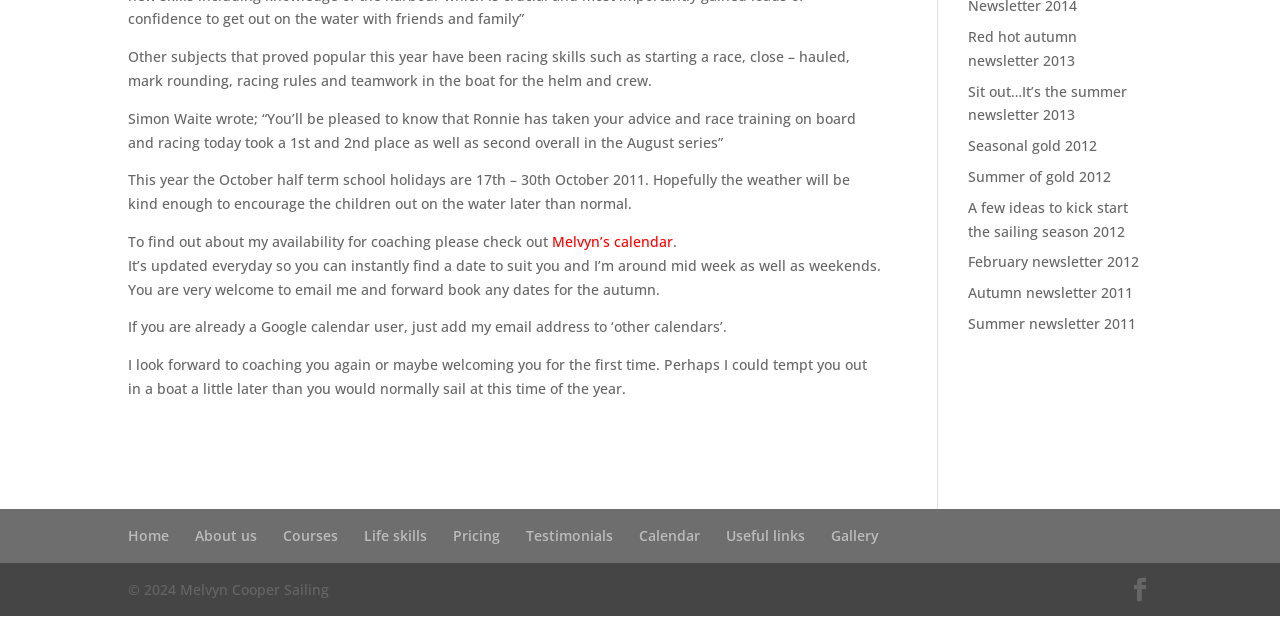Predict the bounding box of the UI element based on this description: "Testimonials".

[0.411, 0.821, 0.479, 0.851]